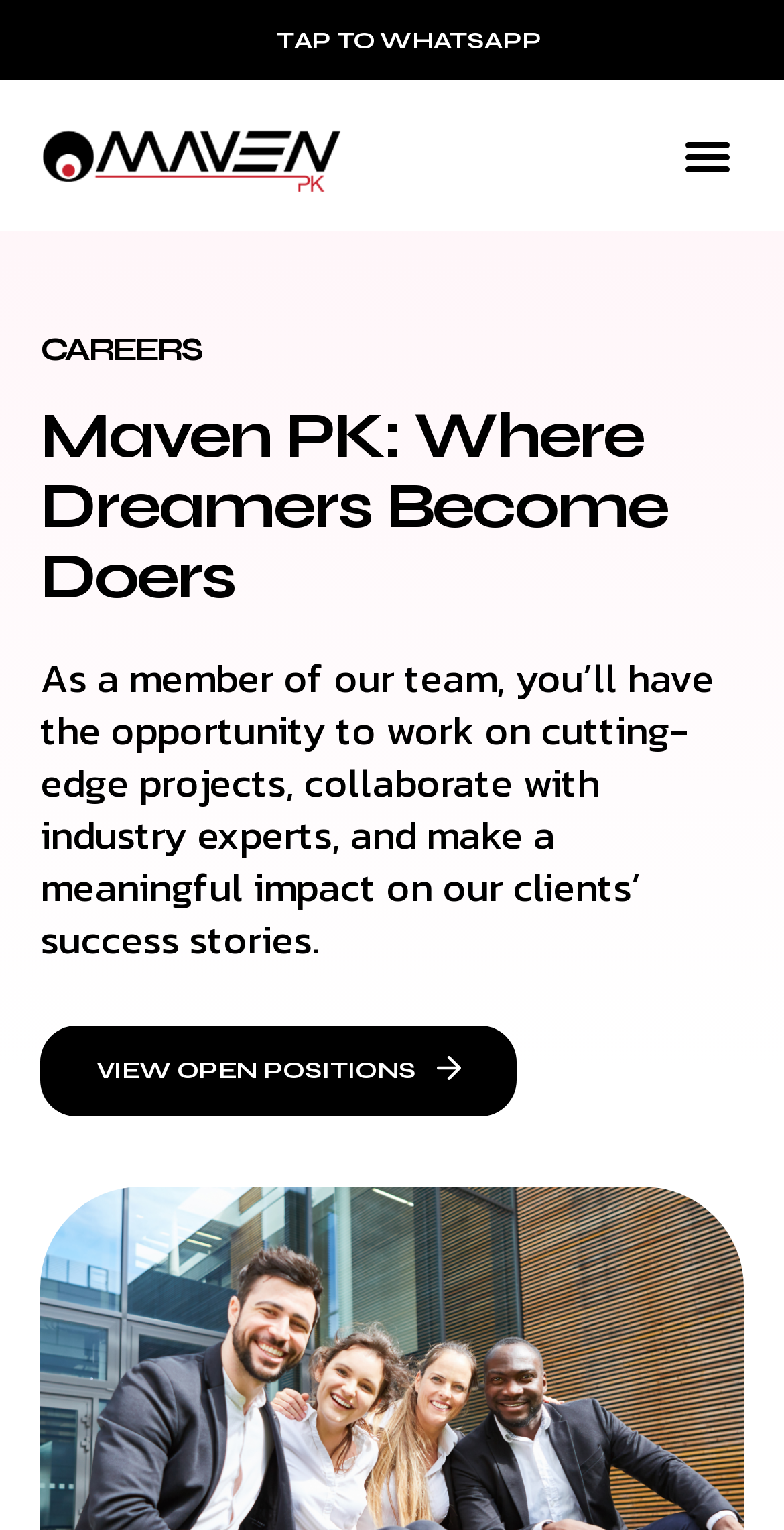Generate the text content of the main headline of the webpage.

Maven PK: Where Dreamers Become Doers